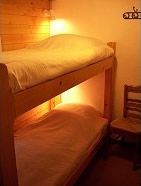Analyze the image and provide a detailed answer to the question: What type of holiday is the chalet suitable for?

The type of holiday the chalet is suitable for can be inferred from the caption, which mentions the chalet's location in the Espace Killy region, a popular skiing destination, and the fact that it offers a cozy sleeping arrangement after a day on the slopes.